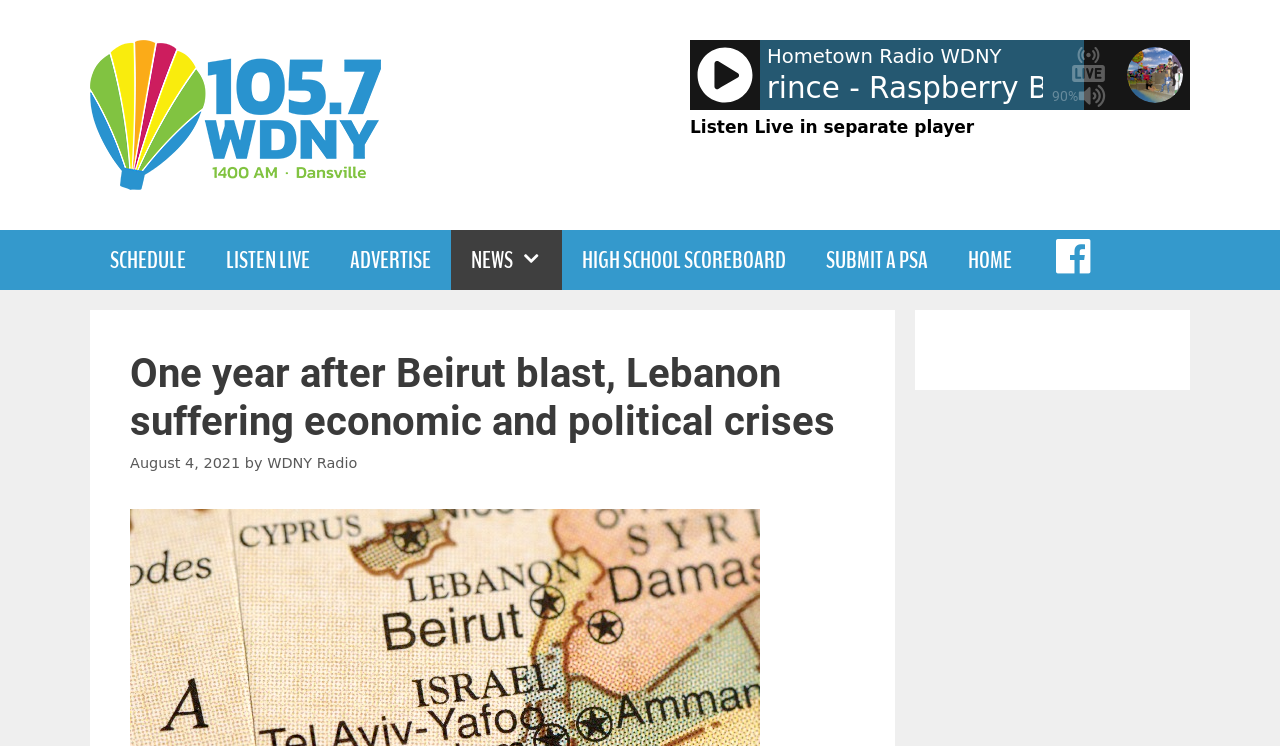What is the current song playing?
Please answer the question as detailed as possible based on the image.

I found the answer by looking at the complementary section of the webpage, where I saw the text 'Prince - Raspberry Beret'.